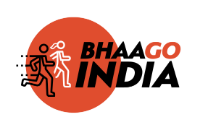What is the theme promoted by the logo?
Answer the question with as much detail as possible.

The question asks about the theme promoted by the logo. According to the caption, the logo encapsulates the spirit of fitness and community engagement, encouraging individuals to participate in various running events and embrace a healthier lifestyle. Hence, the answer is fitness and community engagement.